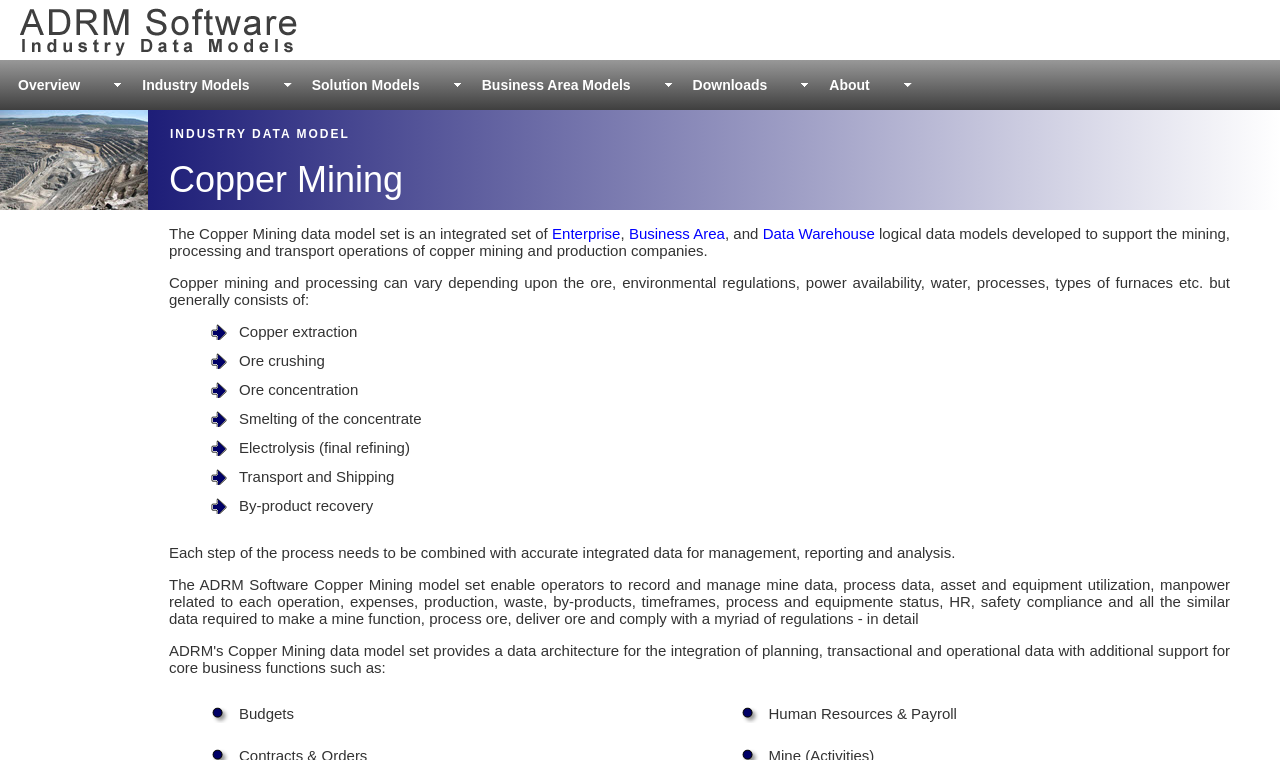Provide the bounding box coordinates of the HTML element this sentence describes: "Downloads". The bounding box coordinates consist of four float numbers between 0 and 1, i.e., [left, top, right, bottom].

[0.532, 0.079, 0.639, 0.145]